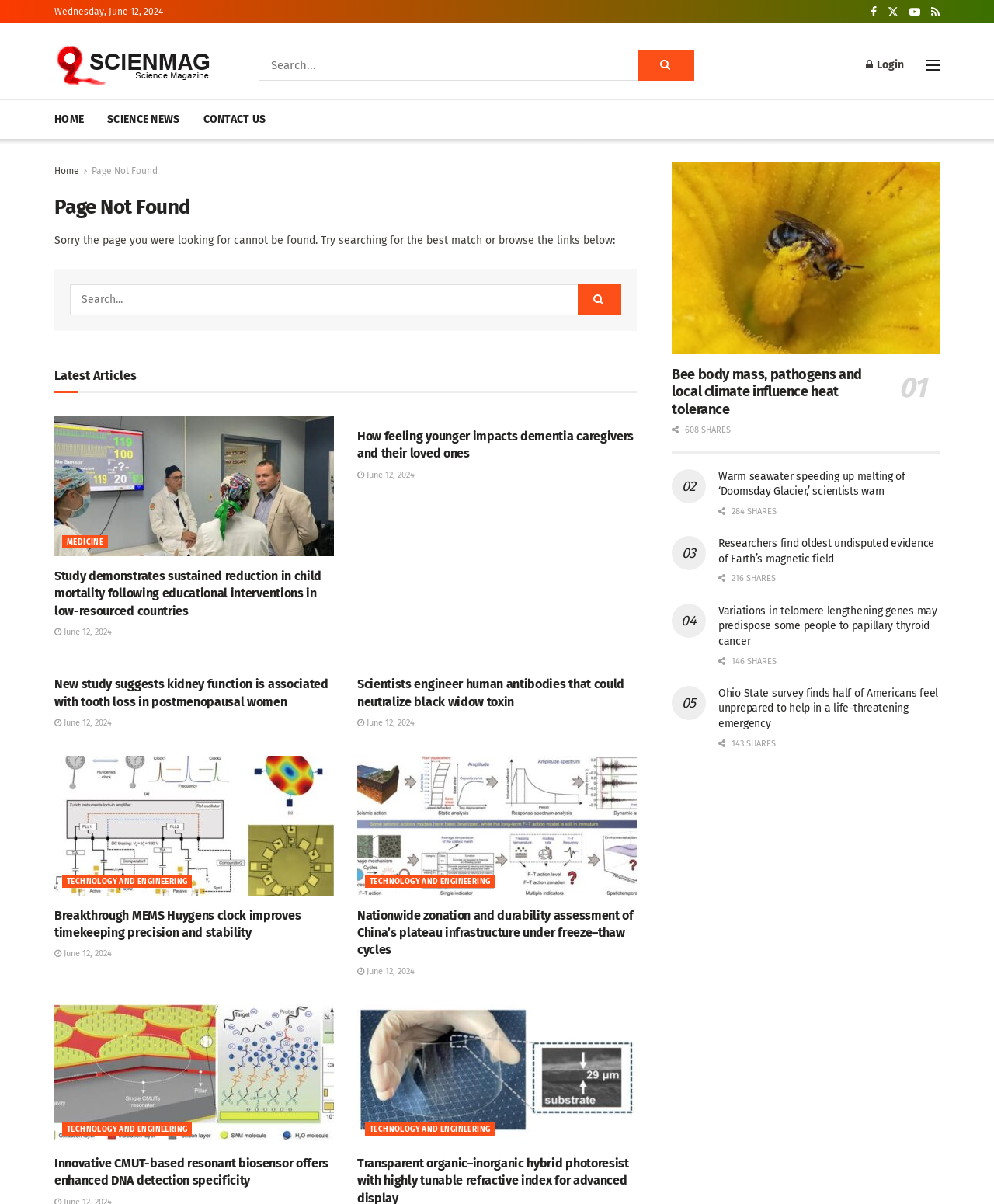Give a detailed account of the webpage, highlighting key information.

This webpage appears to be a news website, specifically a "Page Not Found" page. At the top, there is a date "Wednesday, June 12, 2024" and a small image. Below that, there is a search bar with a "Search Button" and a "Login" link. 

On the left side, there are several links, including "HOME", "SCIENCE NEWS", and "CONTACT US". 

The main content of the page is divided into several sections. The first section has a heading "Page Not Found" and a paragraph of text explaining that the page was not found. Below that, there is another search bar with a "Search Button". 

The next section is titled "Latest Articles" and features several news articles. Each article has a heading, a brief summary, and a link to read more. The articles are categorized into different topics, such as "MEDICINE", "TECHNOLOGY AND ENGINEERING", and others. There are also images accompanying some of the articles. 

At the bottom of the page, there are social media links to share the articles, along with the number of shares and tweets for each article.